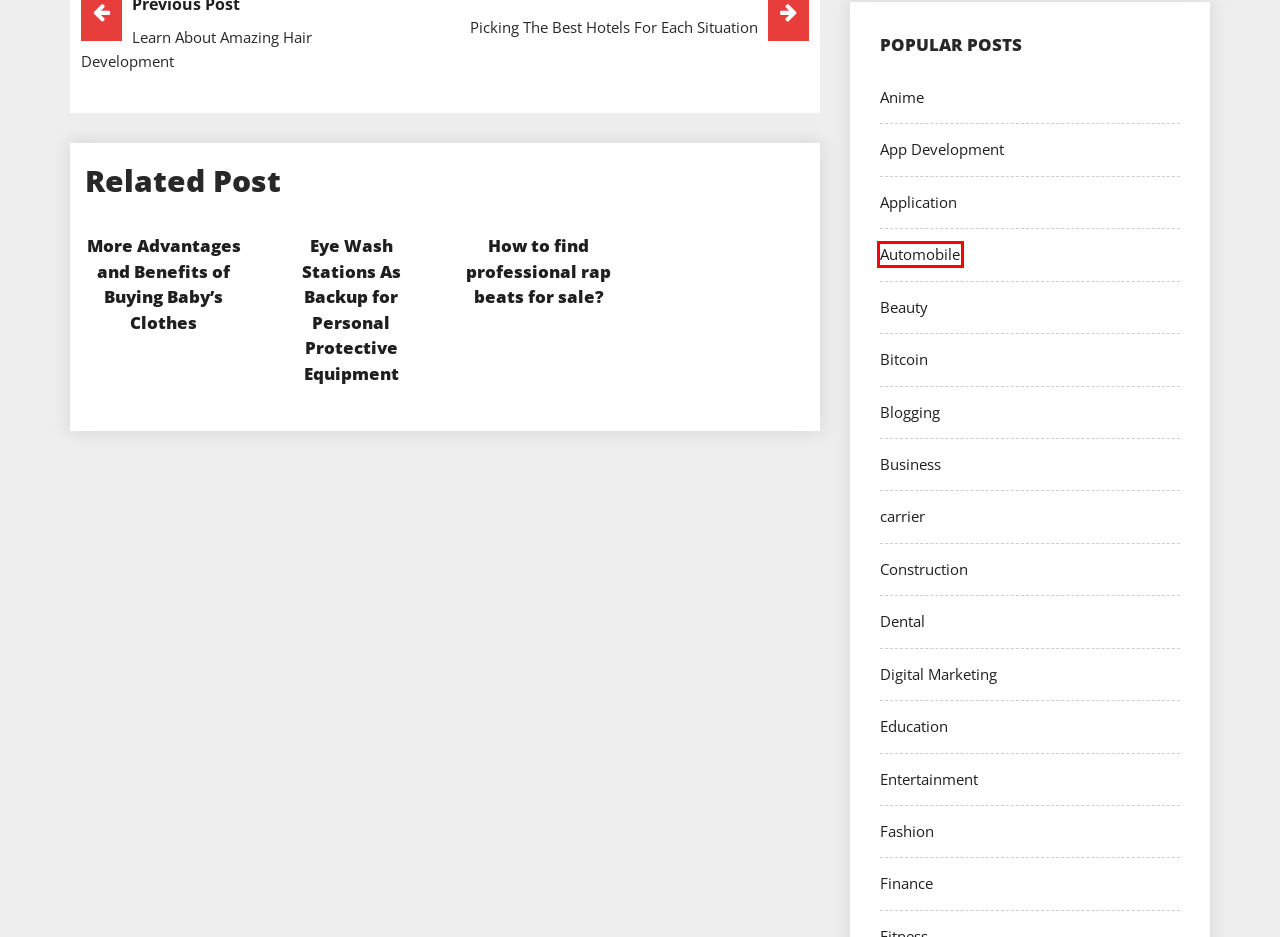You are presented with a screenshot of a webpage containing a red bounding box around a particular UI element. Select the best webpage description that matches the new webpage after clicking the element within the bounding box. Here are the candidates:
A. Business Archives - CF Alba
B. Eye Wash Stations As Backup for Personal Protective Equipment - CF Alba
C. Automobile Archives - CF Alba
D. Digital Marketing Archives - CF Alba
E. carrier Archives - CF Alba
F. App Development Archives - CF Alba
G. Beauty Archives - CF Alba
H. Bitcoin Archives - CF Alba

C